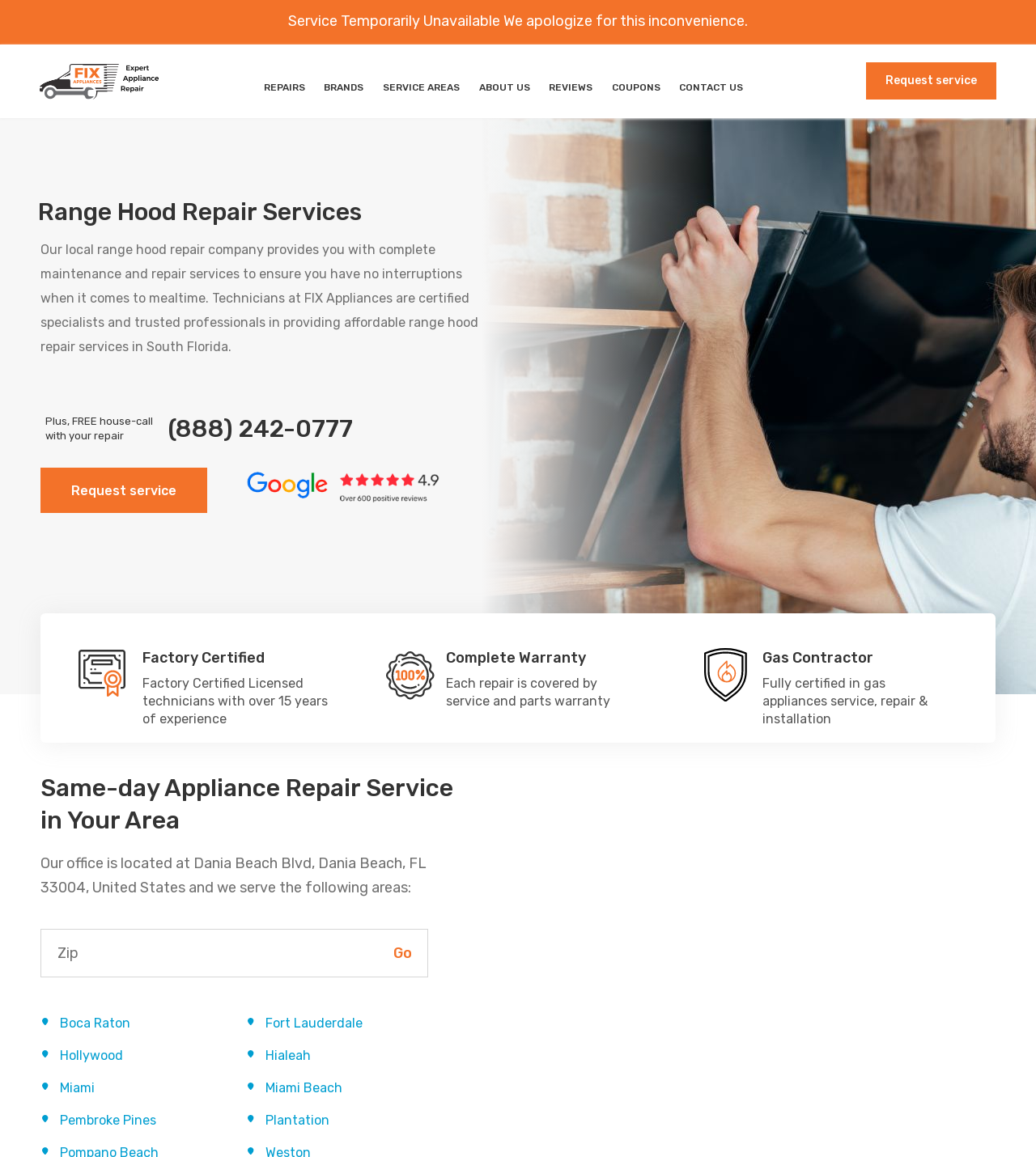What is the benefit of the company's range hood repair service?
Give a single word or phrase as your answer by examining the image.

No interruptions at mealtime